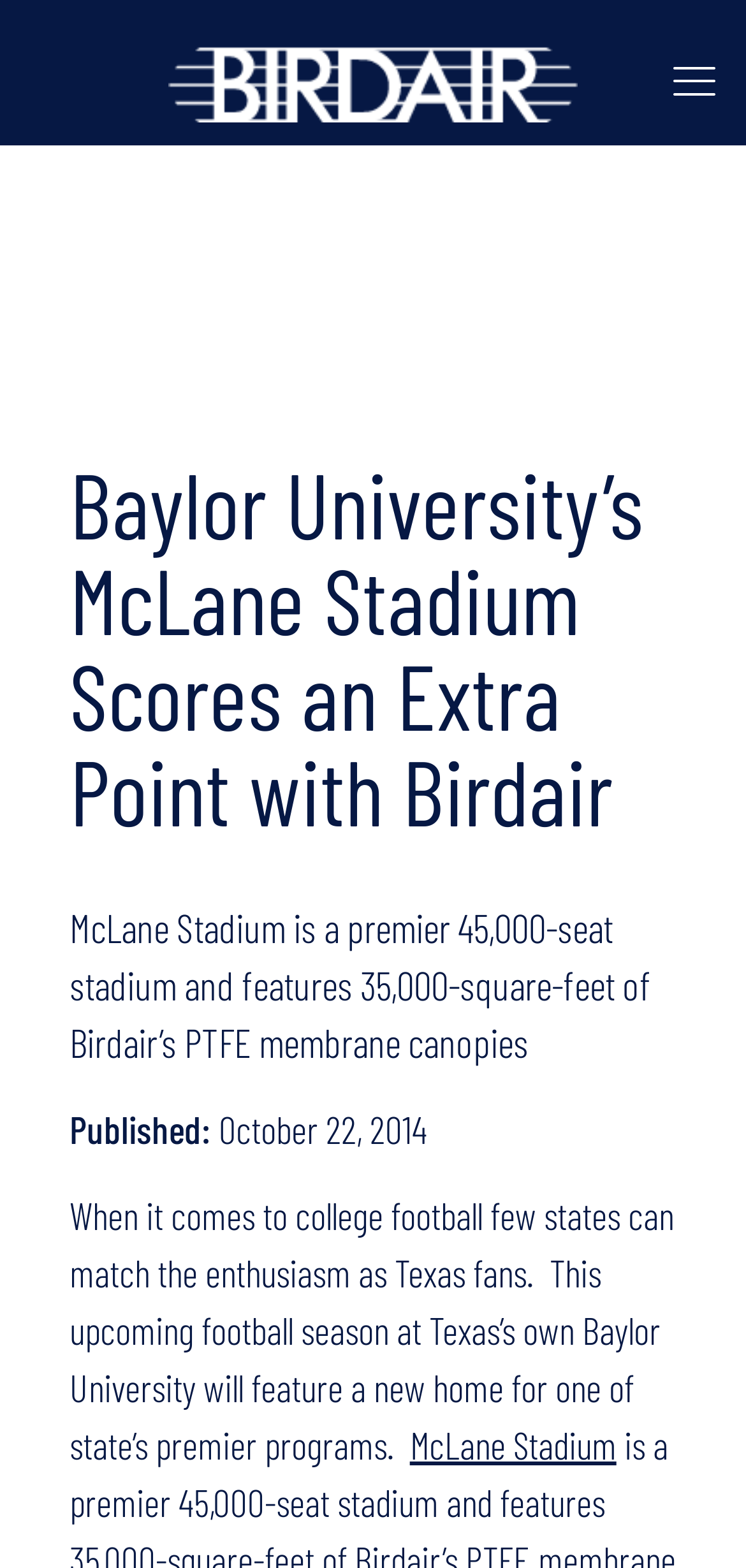Please extract the primary headline from the webpage.

Baylor University’s McLane Stadium Scores an Extra Point with Birdair